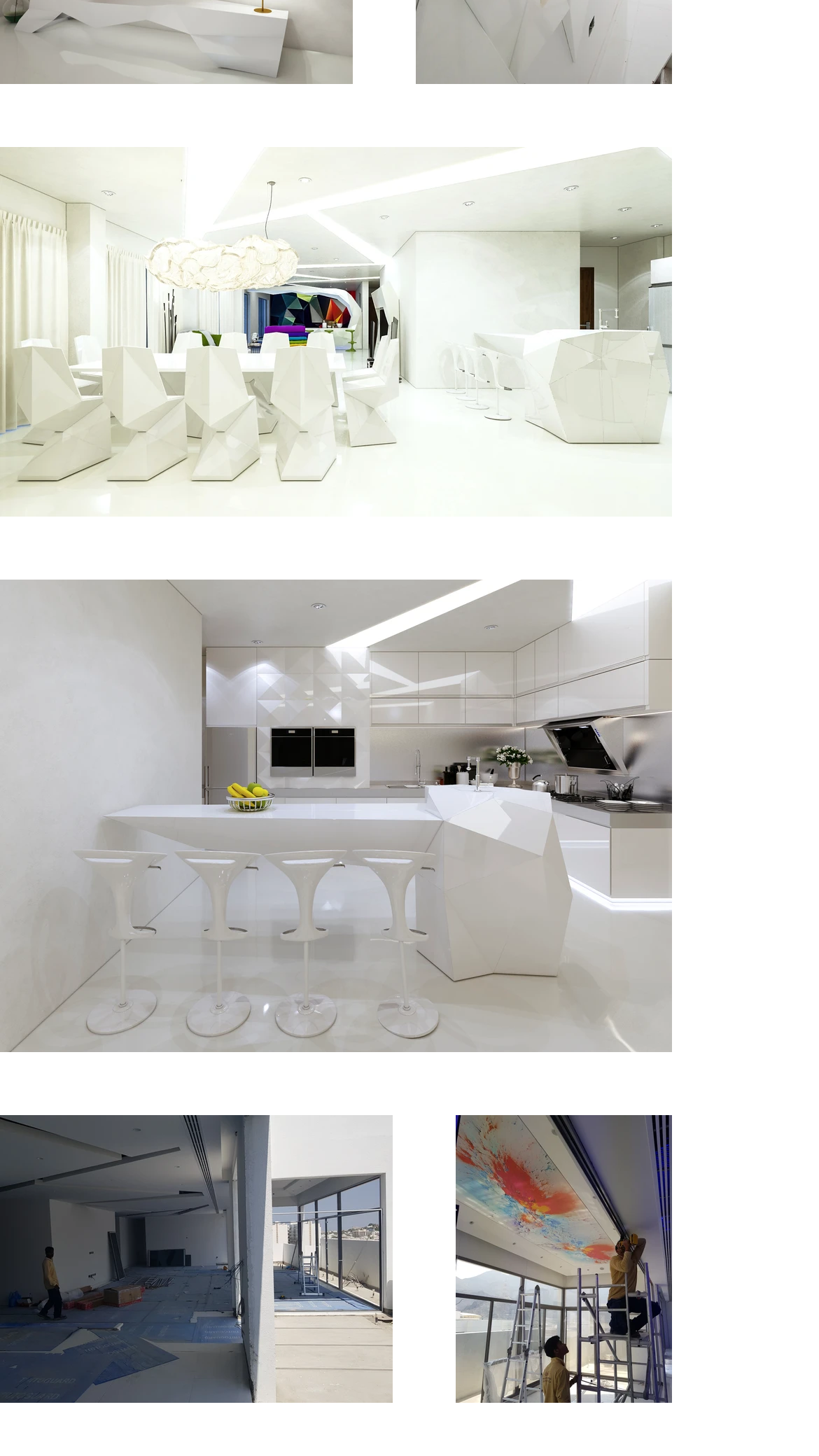What is the vertical position of the third button?
Answer the question with a detailed explanation, including all necessary information.

I compared the y1 and y2 coordinates of the button elements. The third button has a y1 value of 0.765, which is greater than the y2 value of the second button, indicating that it is below the second button.